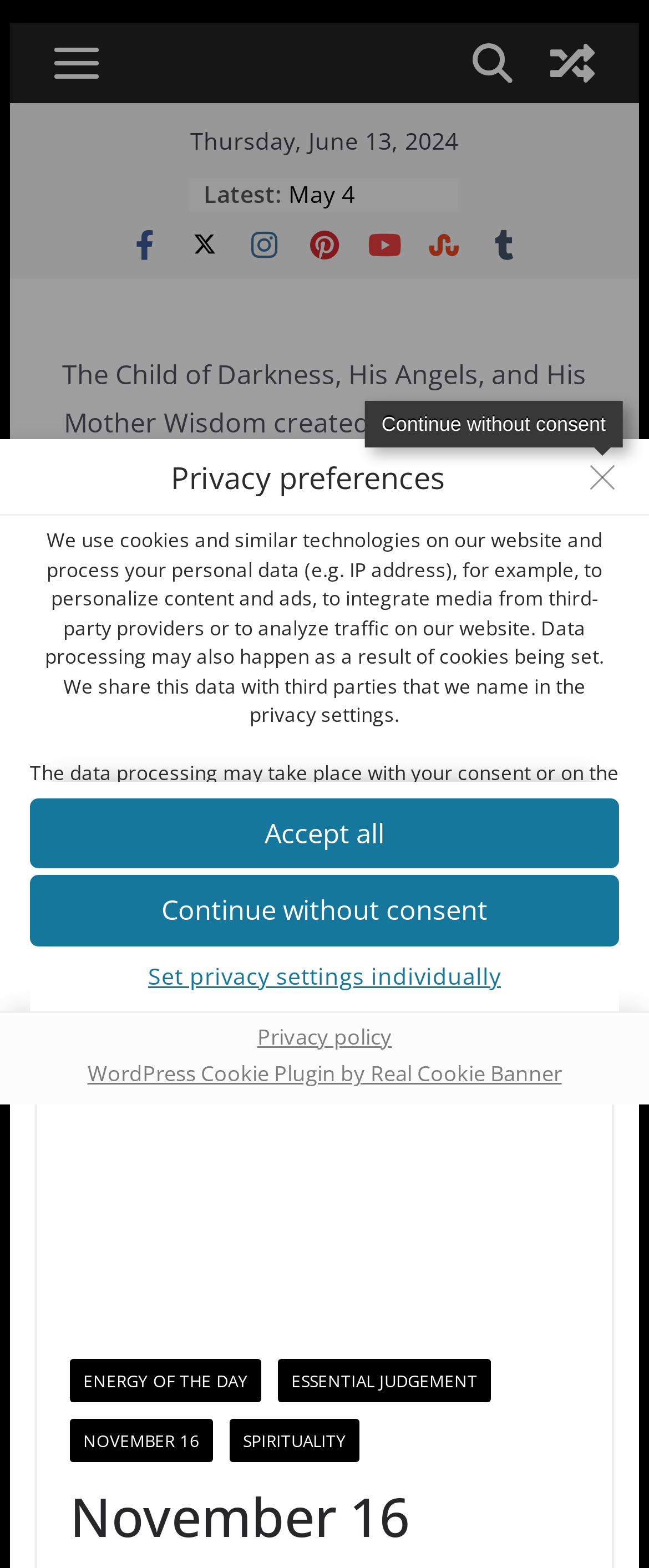Answer the following inquiry with a single word or phrase:
What is the difference between 'Functional' and 'Statistics' services?

Purpose of services